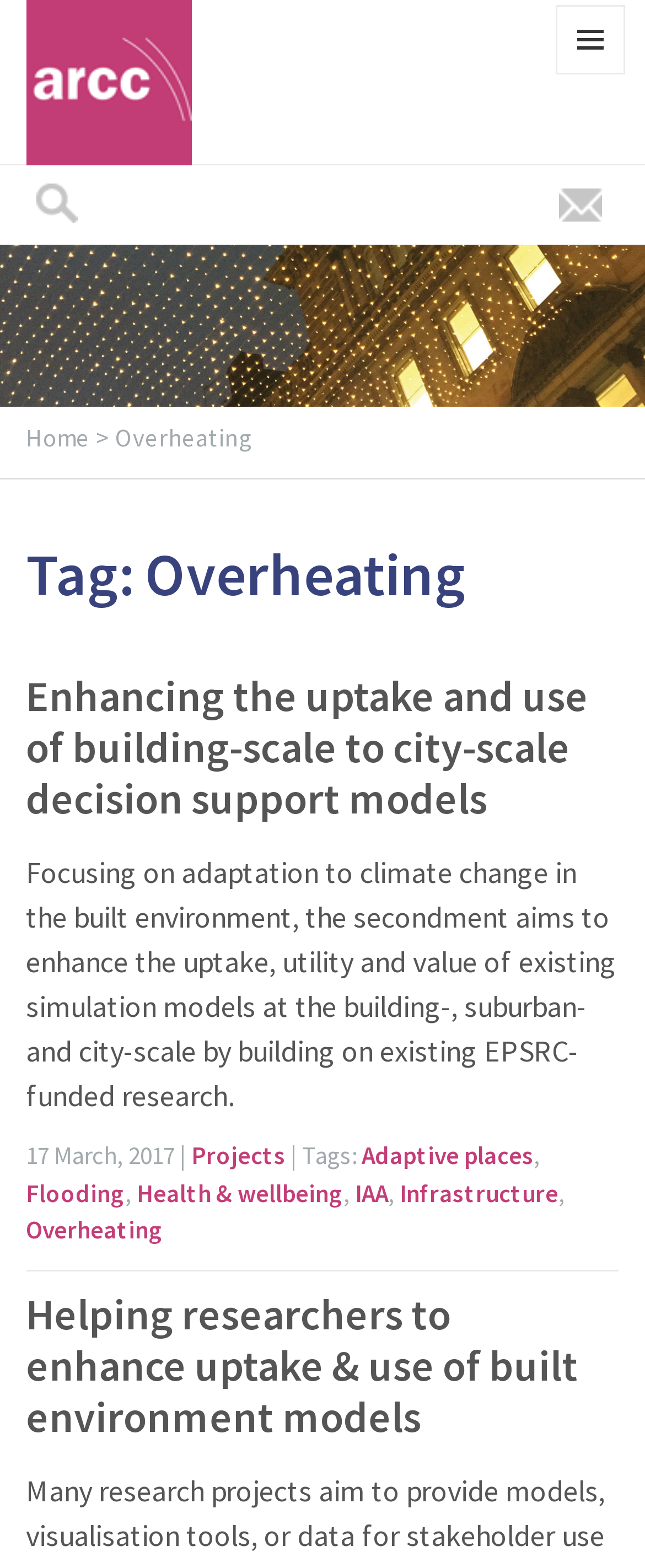Please locate the UI element described by "Projects" and provide its bounding box coordinates.

[0.296, 0.727, 0.443, 0.747]